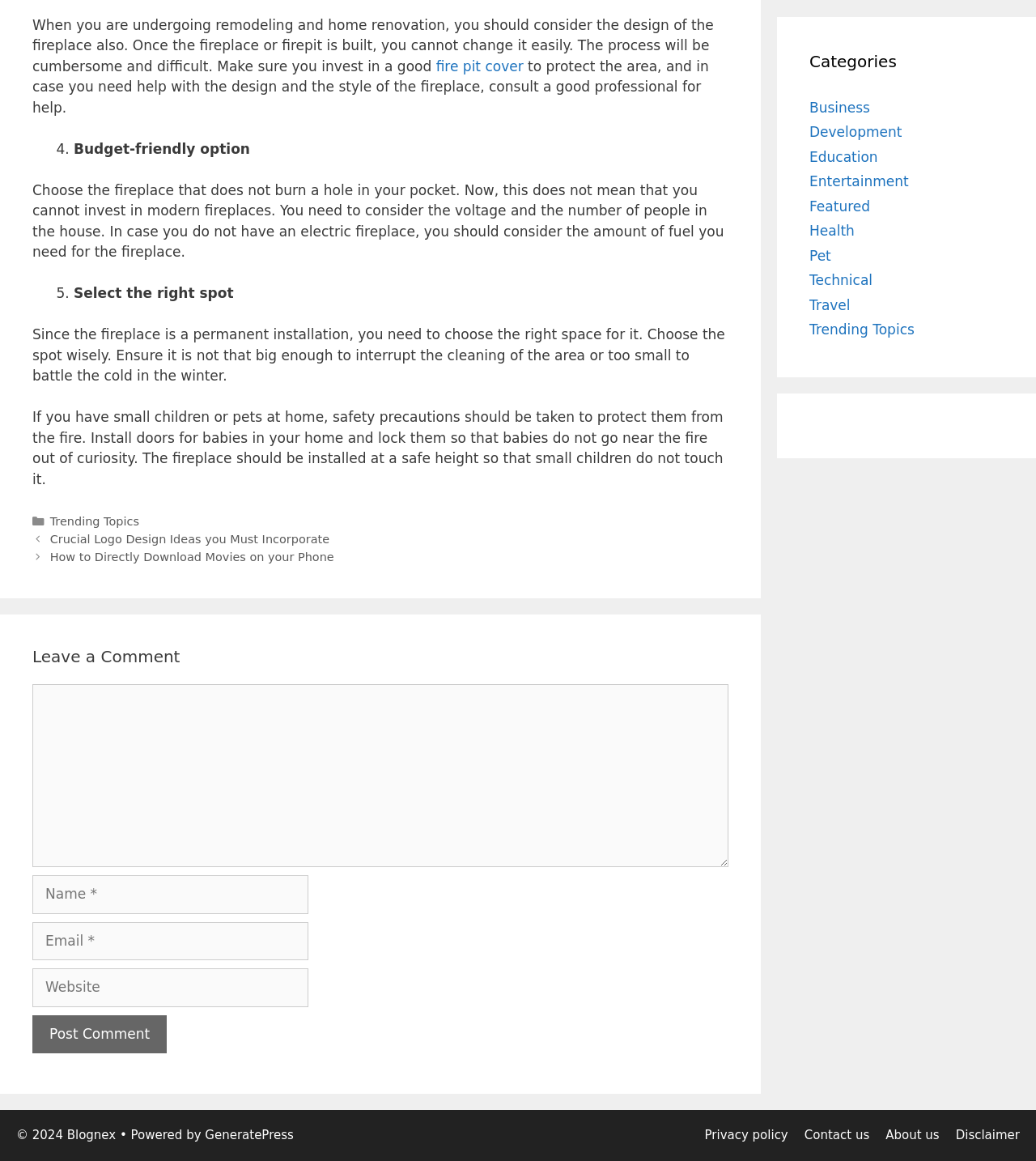Can you show the bounding box coordinates of the region to click on to complete the task described in the instruction: "Click the 'fire pit cover' link"?

[0.421, 0.05, 0.505, 0.064]